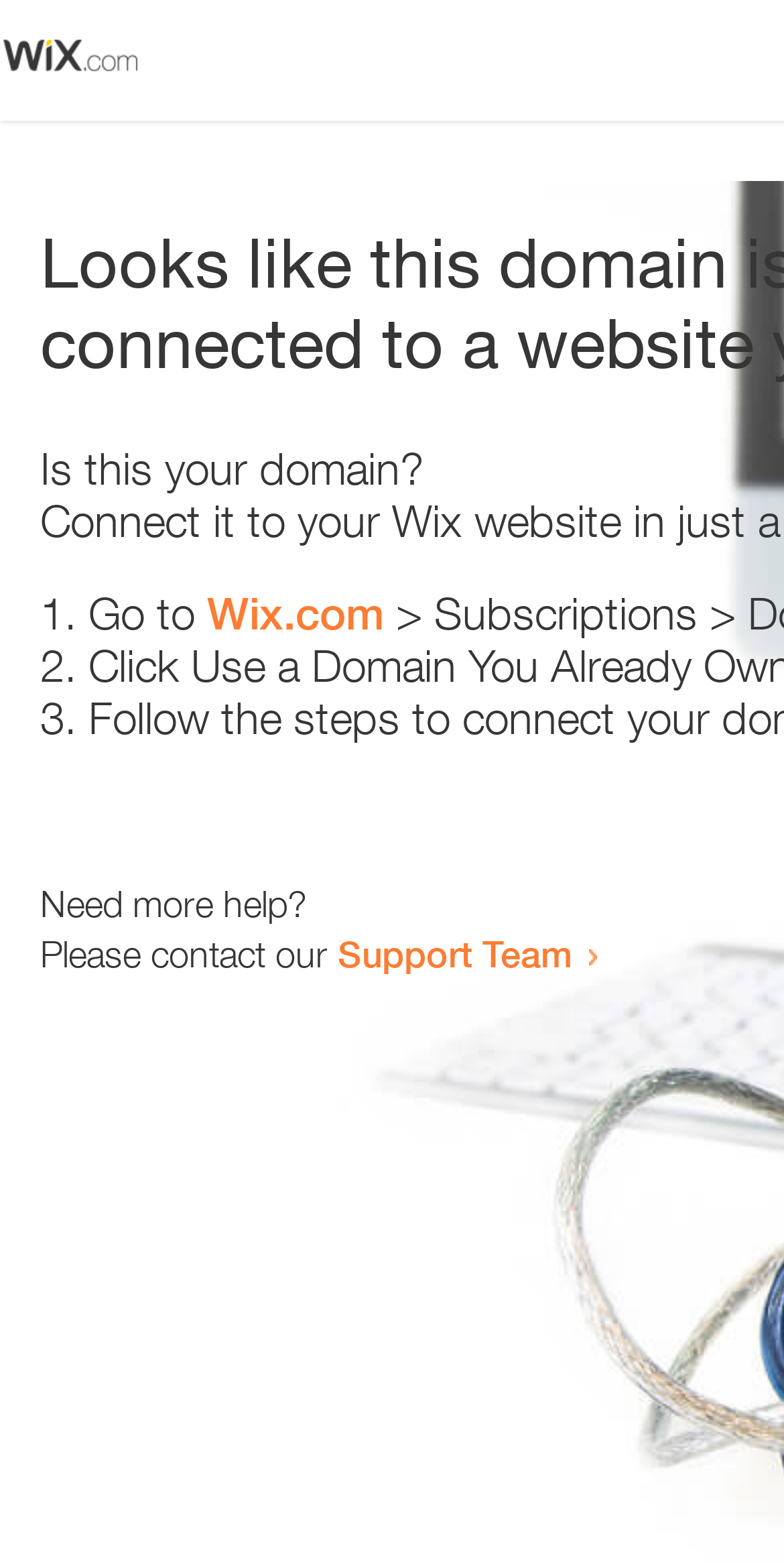Can you find and generate the webpage's heading?

Looks like this domain isn't
connected to a website yet